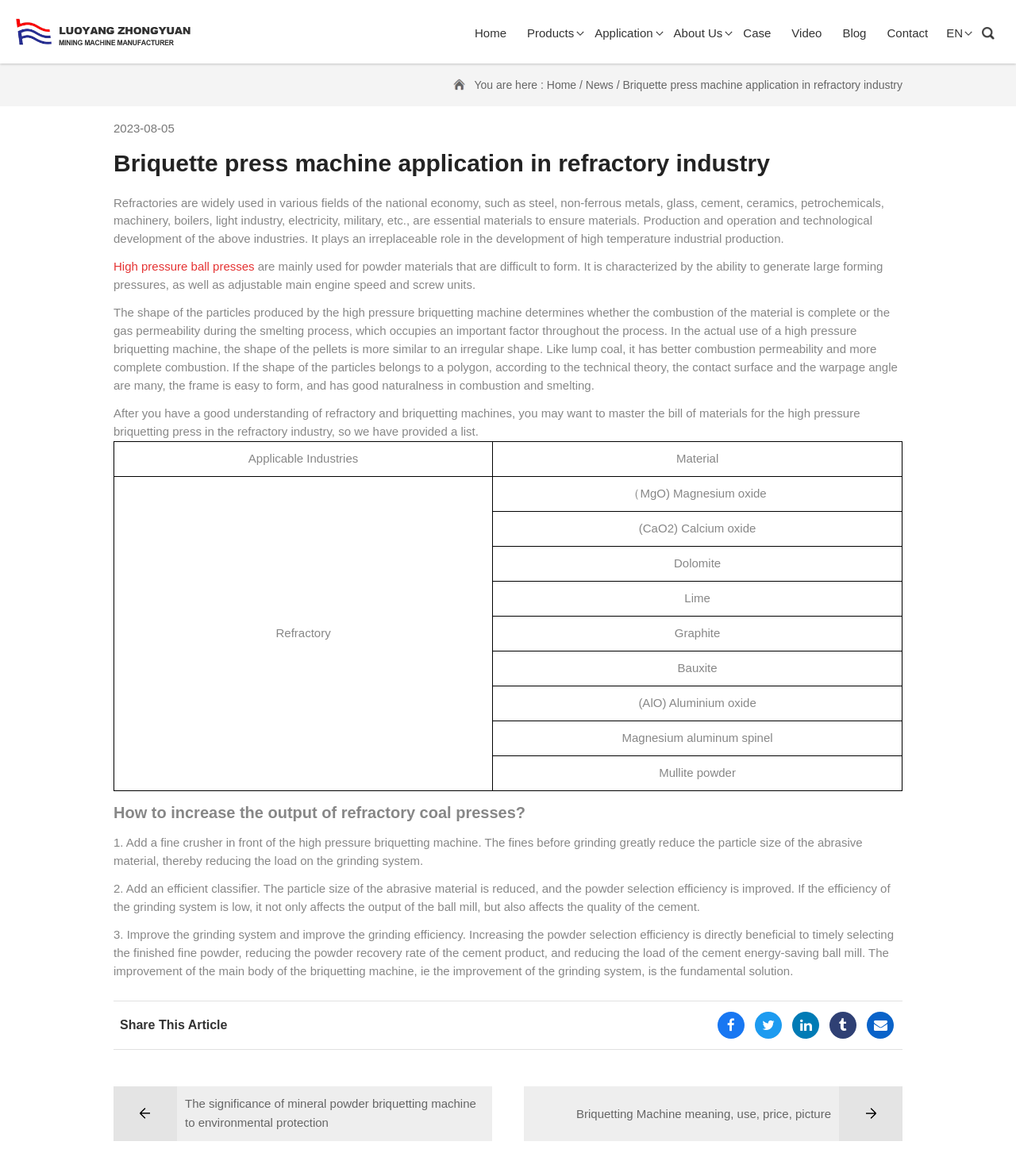What is the function of the classifier in the grinding system?
Give a detailed response to the question by analyzing the screenshot.

The webpage states that adding an efficient classifier can improve the powder selection efficiency, reduce the particle size of the abrasive material, and improve the output of refractory coal presses.